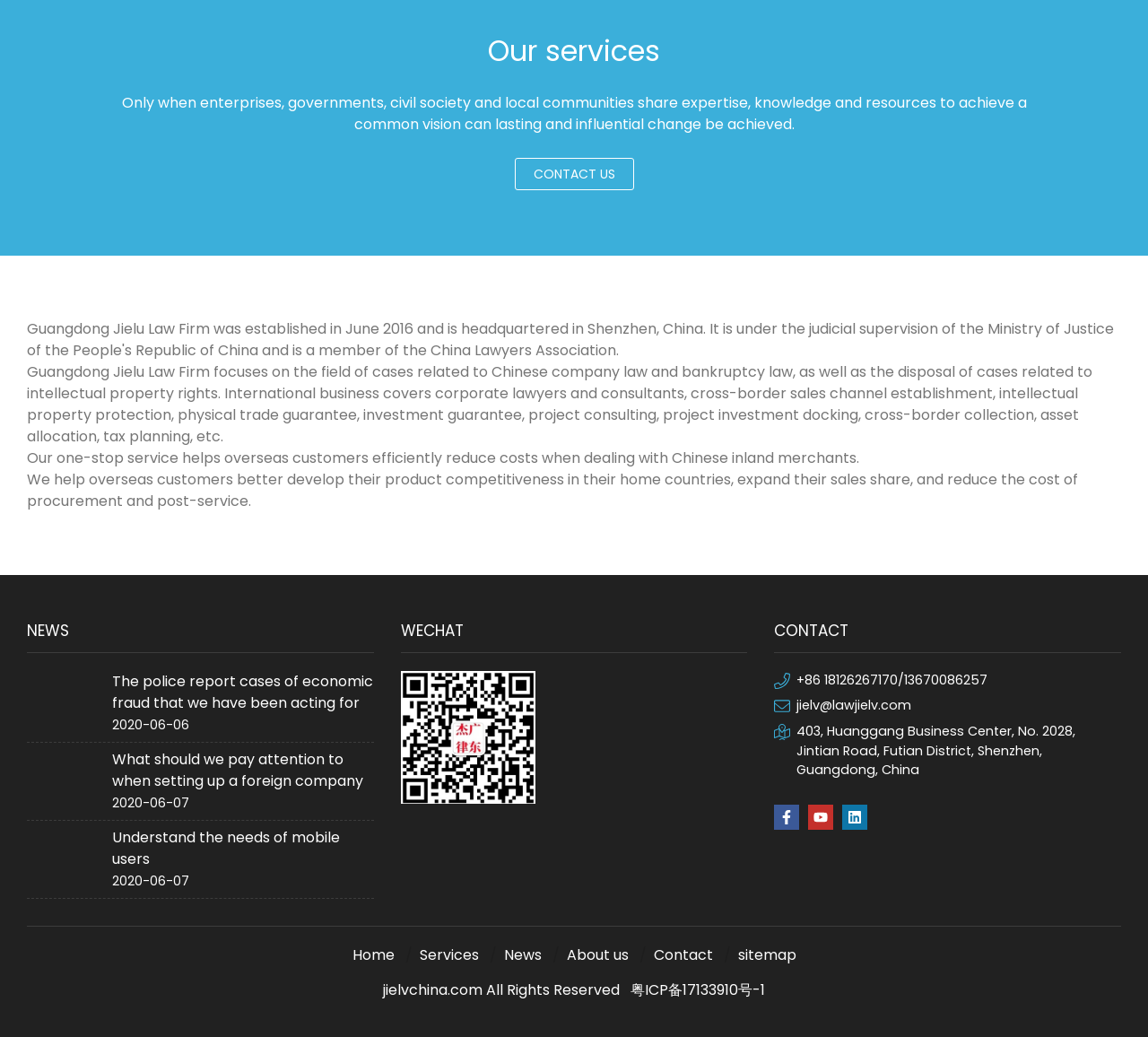Refer to the screenshot and answer the following question in detail:
How many news articles are listed on the webpage?

By examining the links under the 'NEWS' heading, it can be seen that there are three news articles listed on the webpage, each with a title and a date.